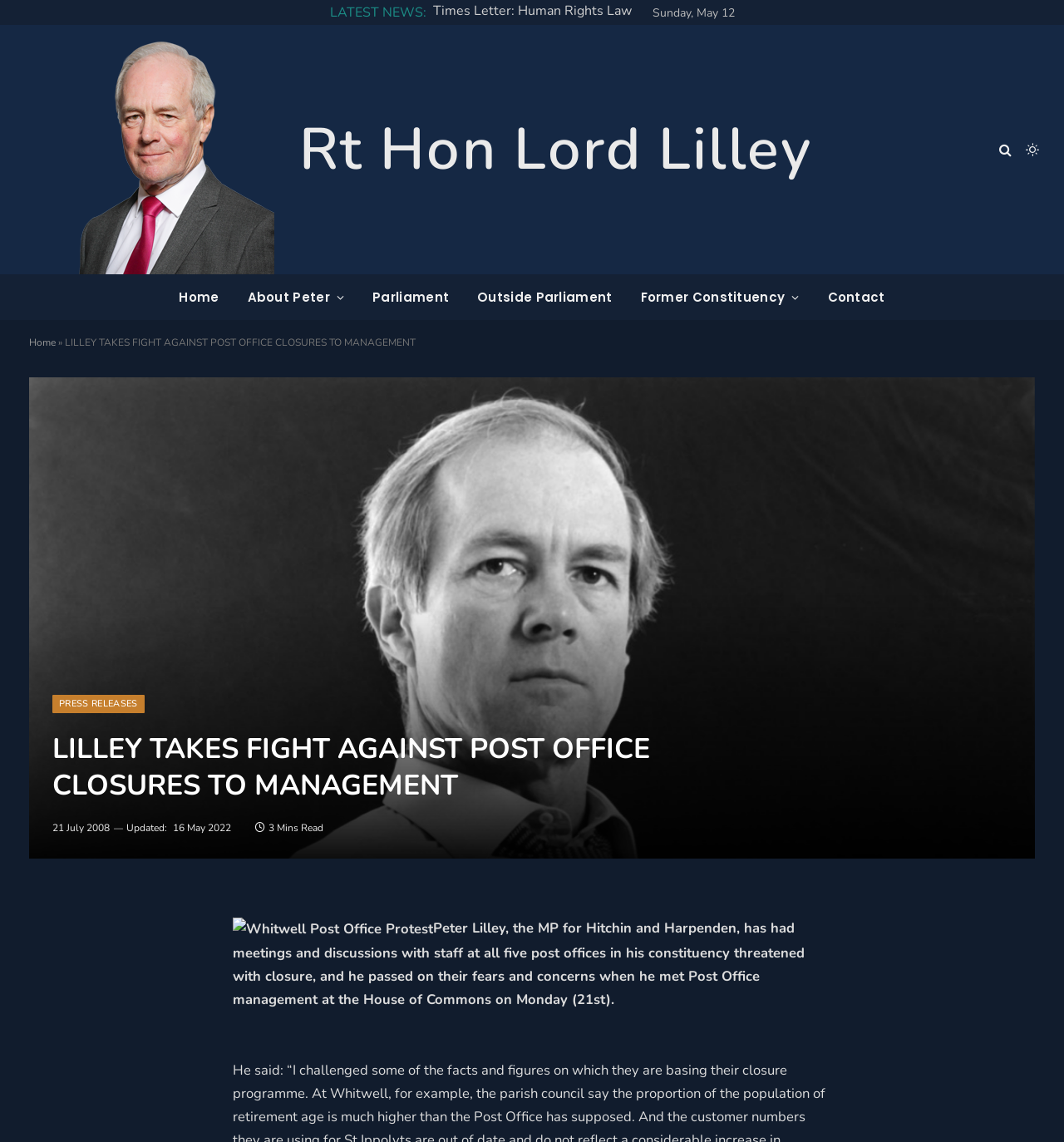Answer briefly with one word or phrase:
What is the name of the MP?

Peter Lilley